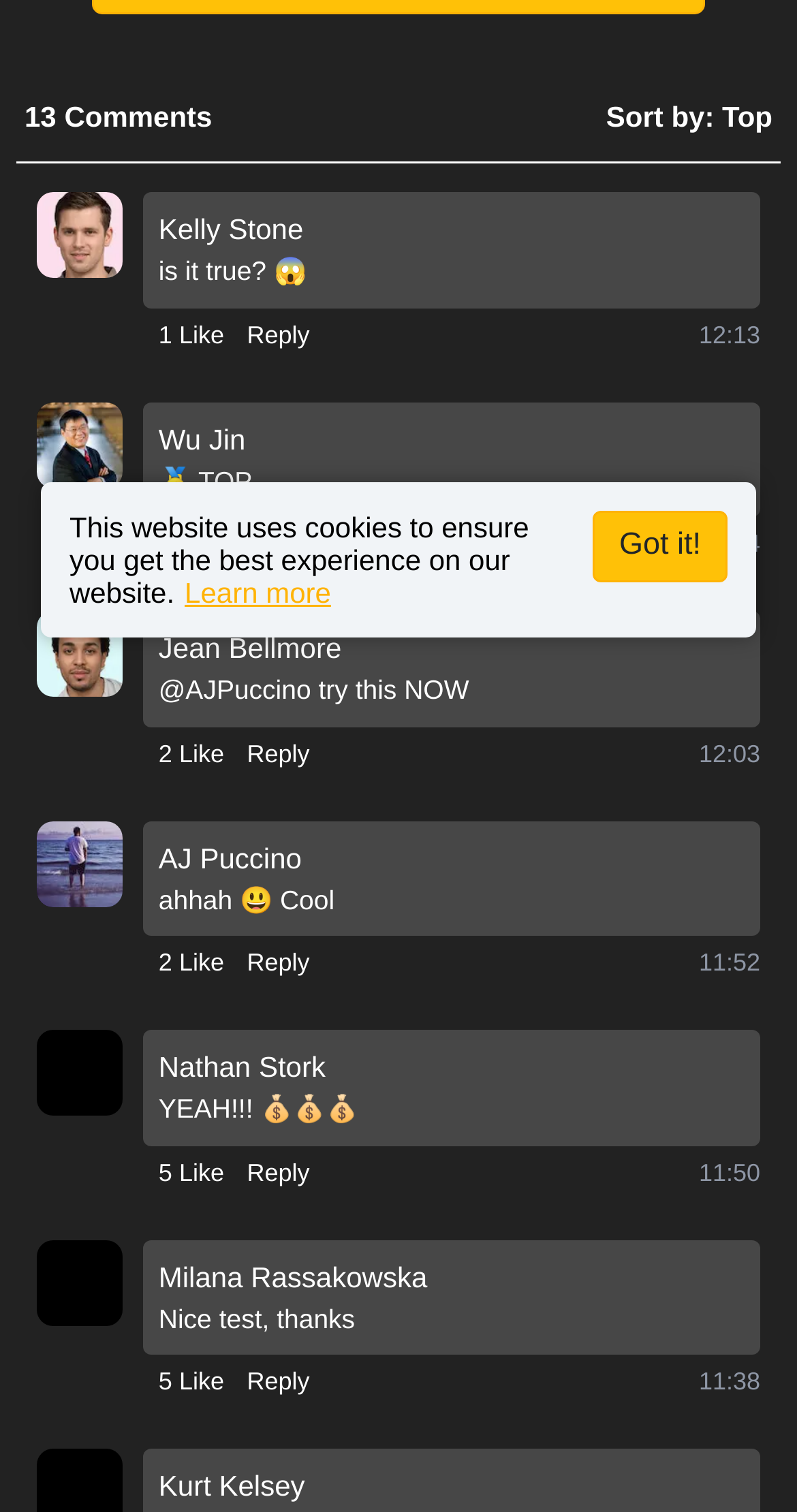Based on the element description "Learn more", predict the bounding box coordinates of the UI element.

[0.232, 0.381, 0.415, 0.403]